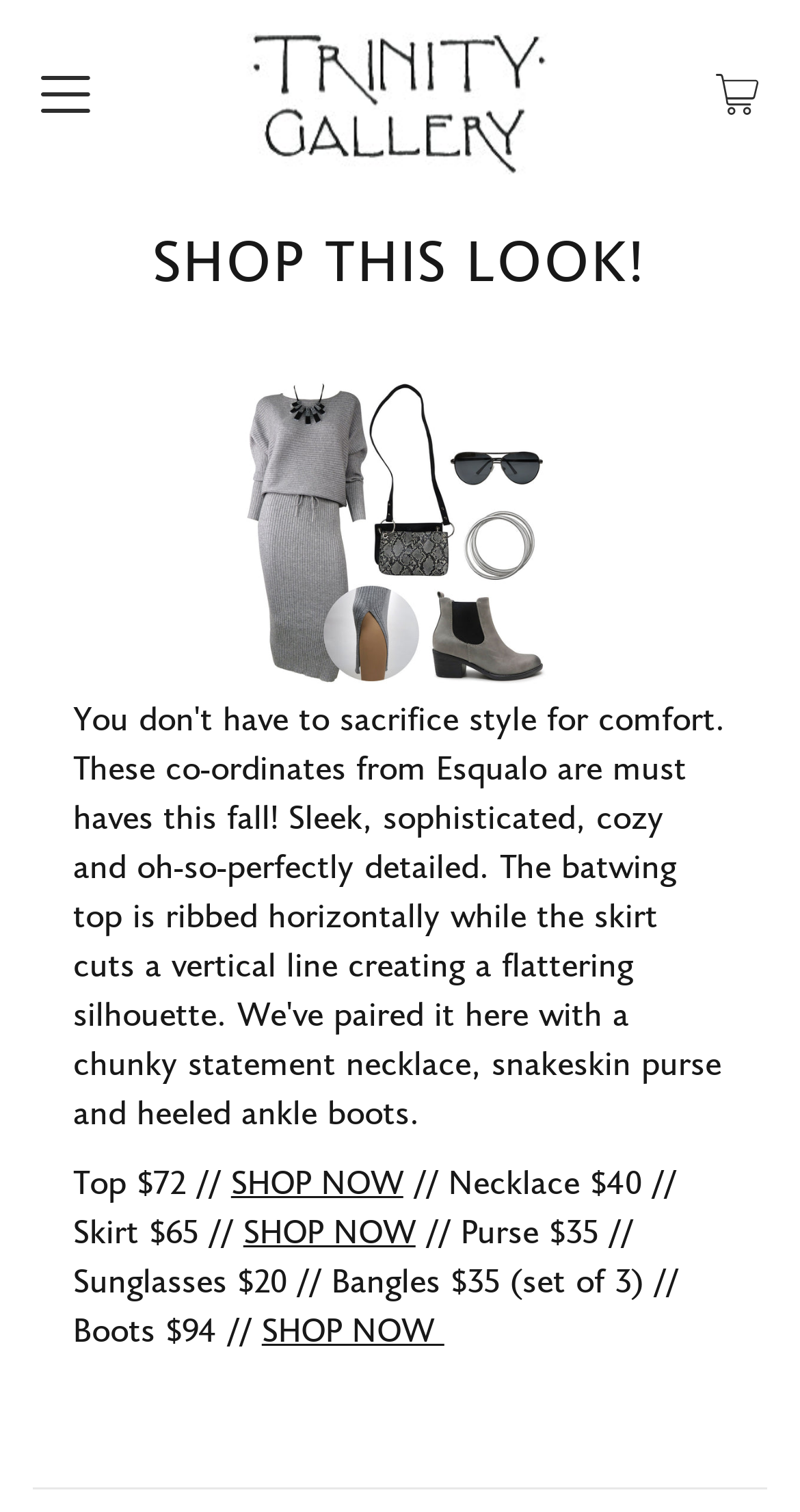Determine the main headline from the webpage and extract its text.

SHOP THIS LOOK!